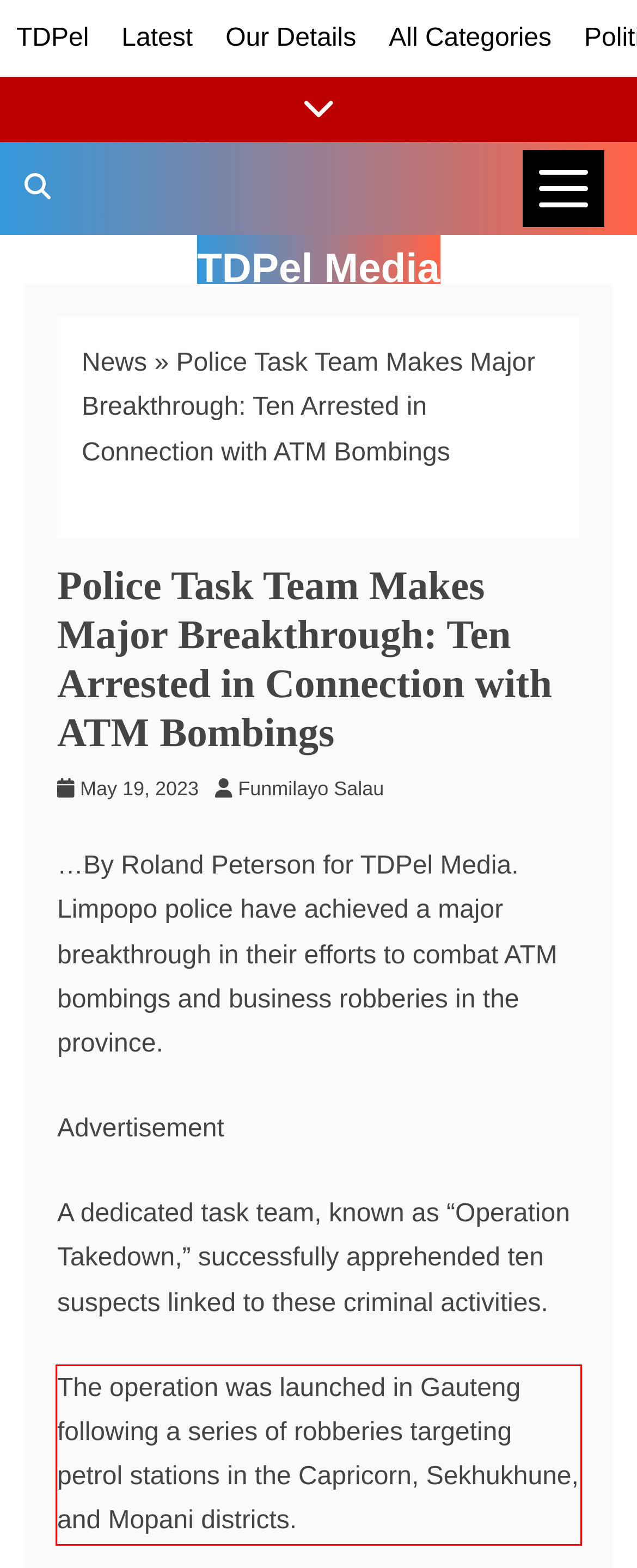From the given screenshot of a webpage, identify the red bounding box and extract the text content within it.

The operation was launched in Gauteng following a series of robberies targeting petrol stations in the Capricorn, Sekhukhune, and Mopani districts.